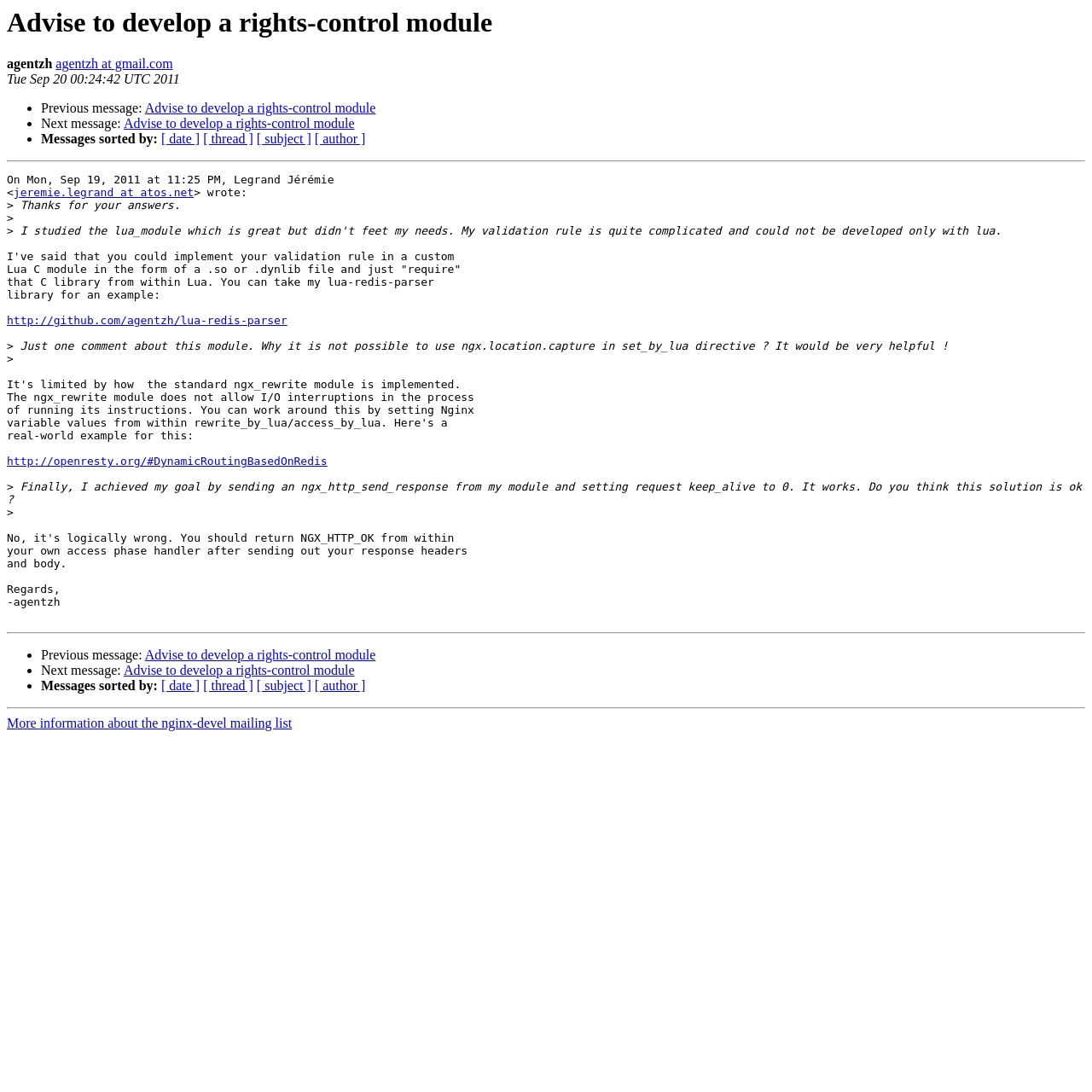How many links are there in the 'Messages sorted by:' section?
Refer to the image and provide a concise answer in one word or phrase.

4